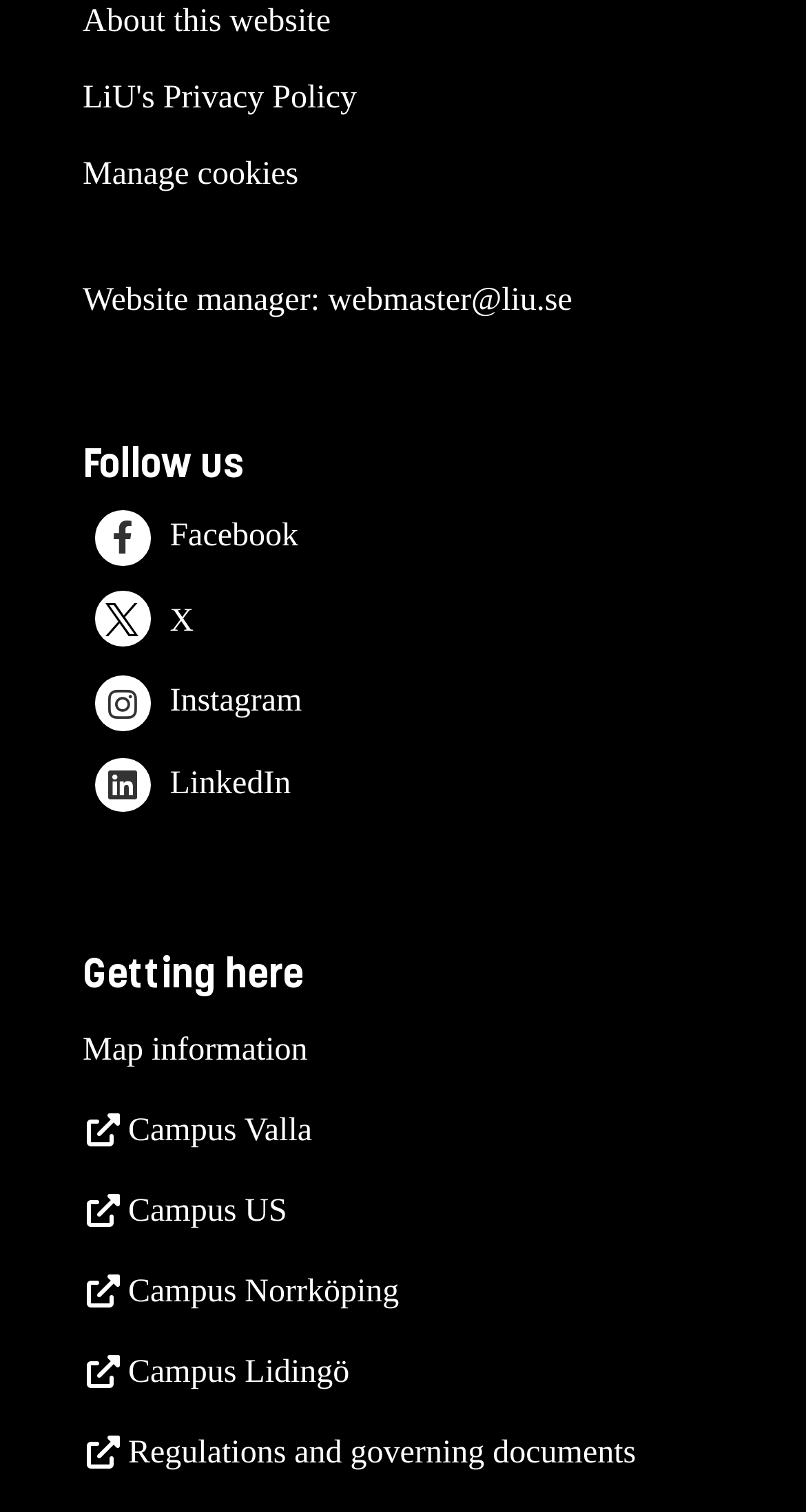Using the information in the image, give a detailed answer to the following question: How many campus locations are listed?

I counted the number of links with campus locations, which are Campus Valla, Campus US, Campus Norrköping, and Campus Lidingö, and found that there are 4 campus locations listed.